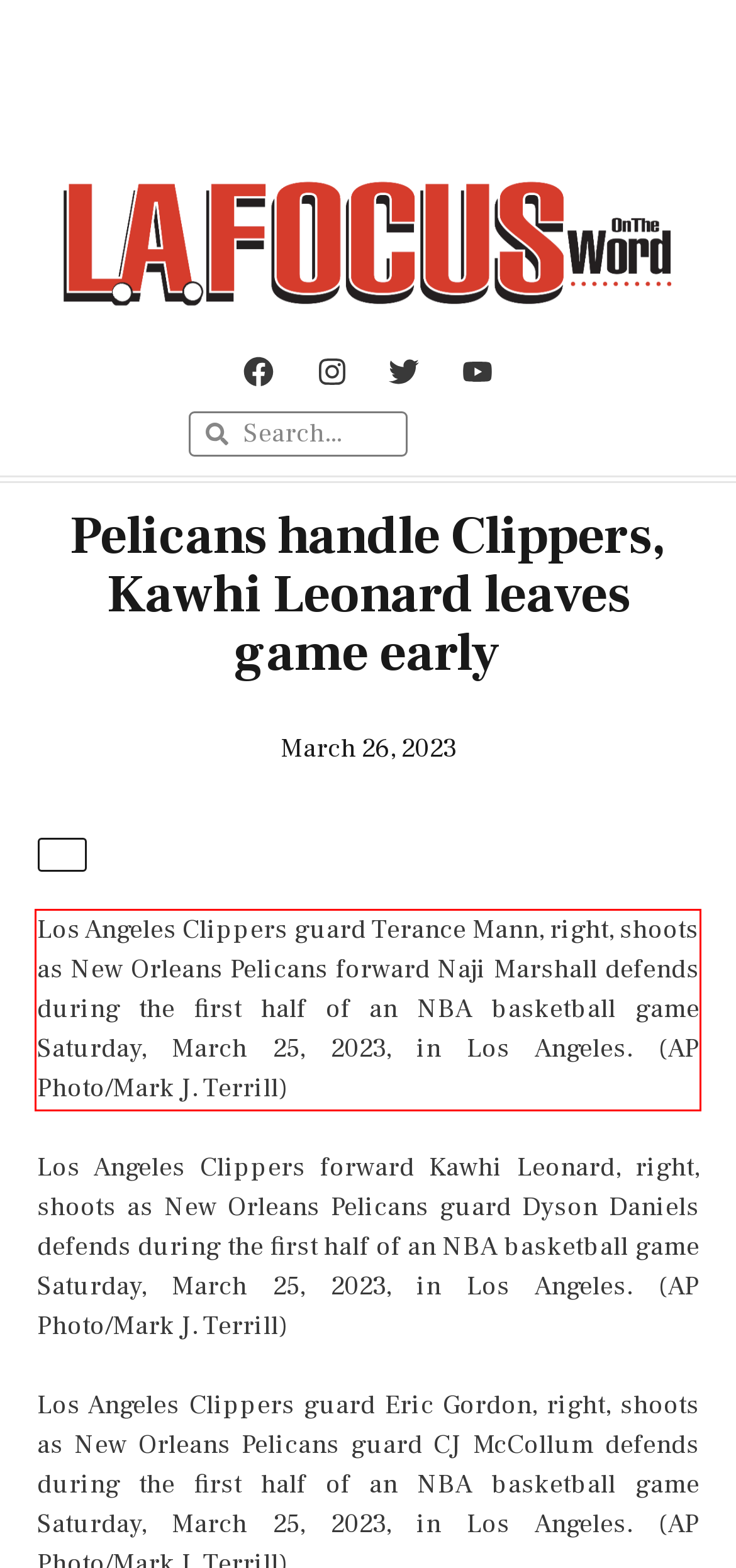Please recognize and transcribe the text located inside the red bounding box in the webpage image.

Los Angeles Clippers guard Terance Mann, right, shoots as New Orleans Pelicans forward Naji Marshall defends during the first half of an NBA basketball game Saturday, March 25, 2023, in Los Angeles. (AP Photo/Mark J. Terrill)